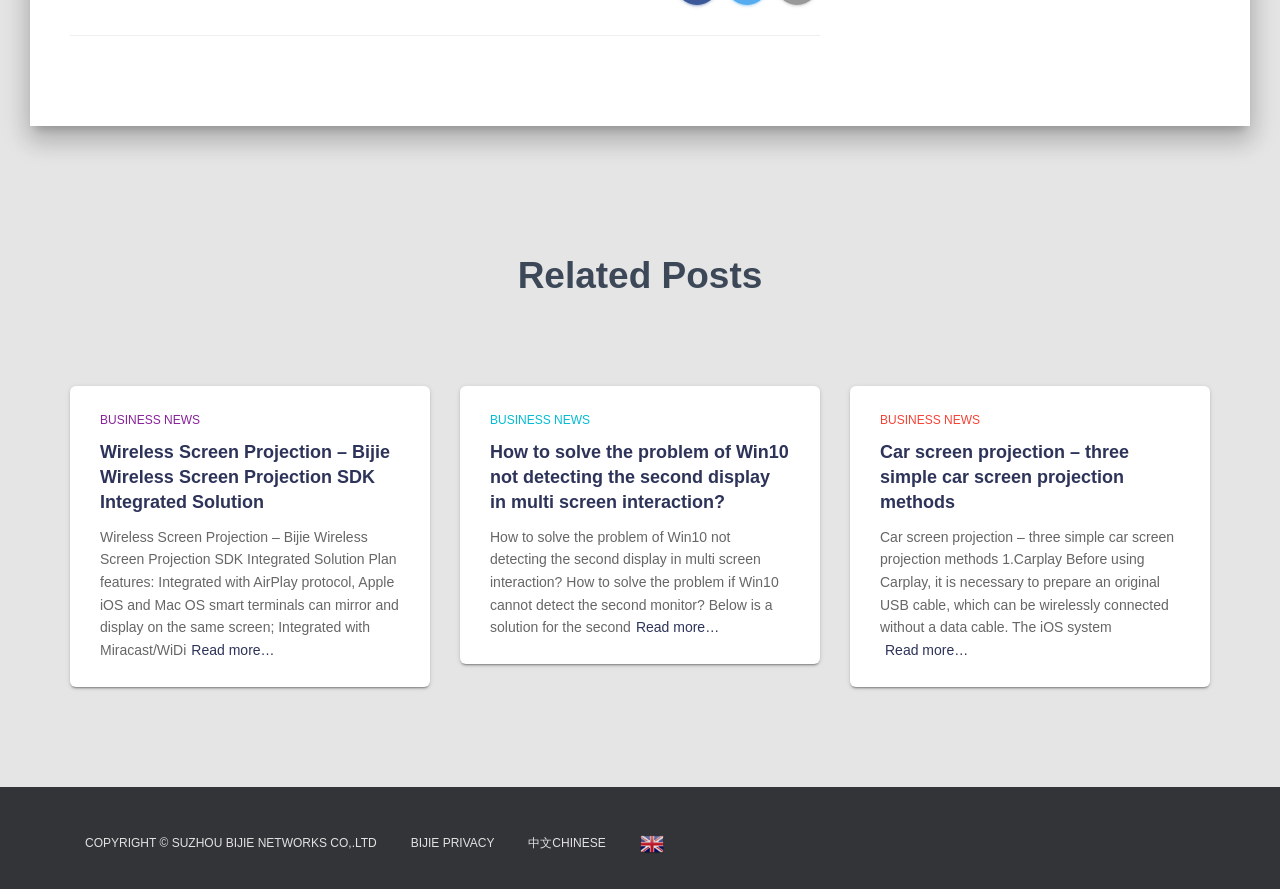Please give a short response to the question using one word or a phrase:
How many 'Read more…' links are on the page?

3